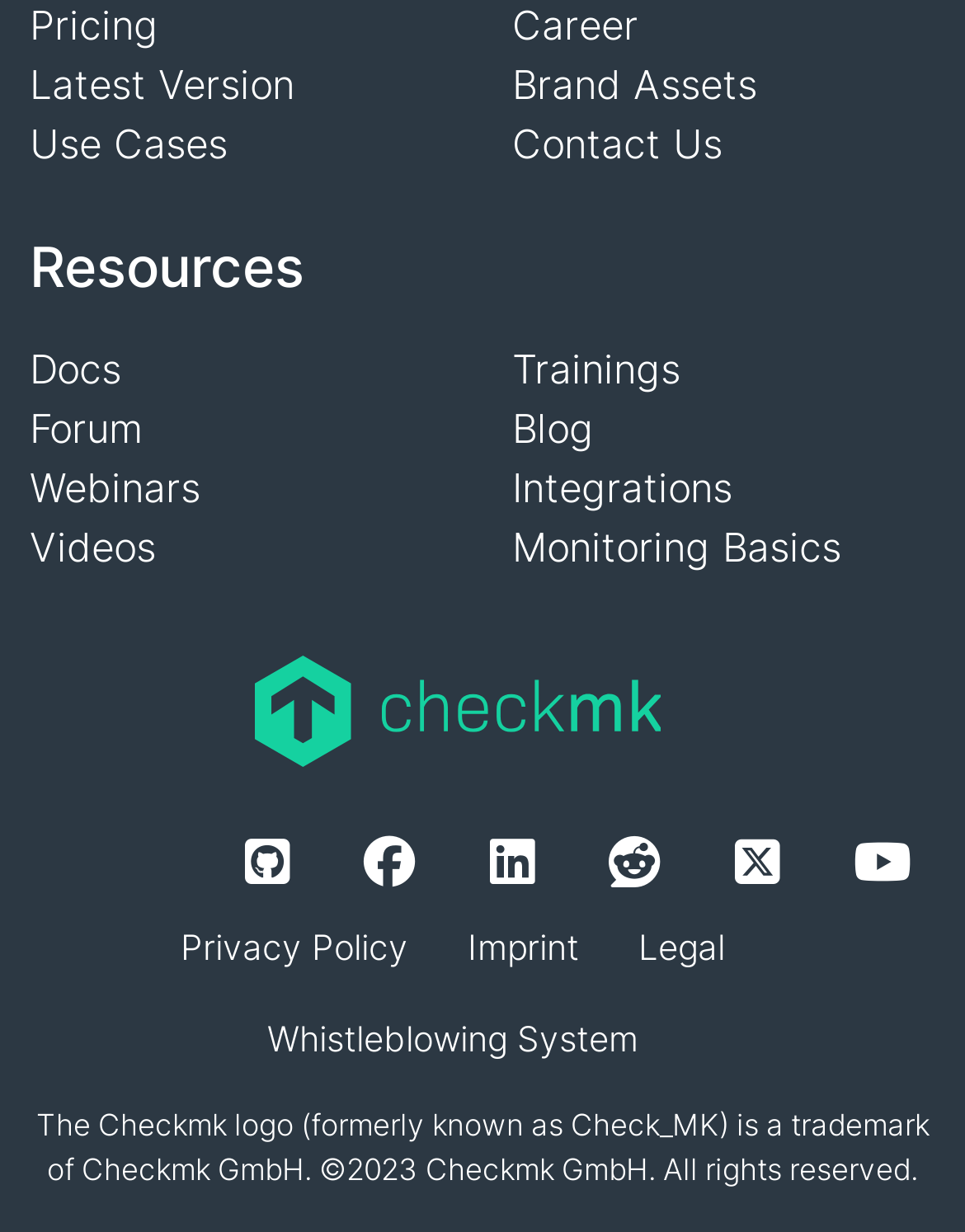Reply to the question with a brief word or phrase: What is the name of the company?

Checkmk GmbH